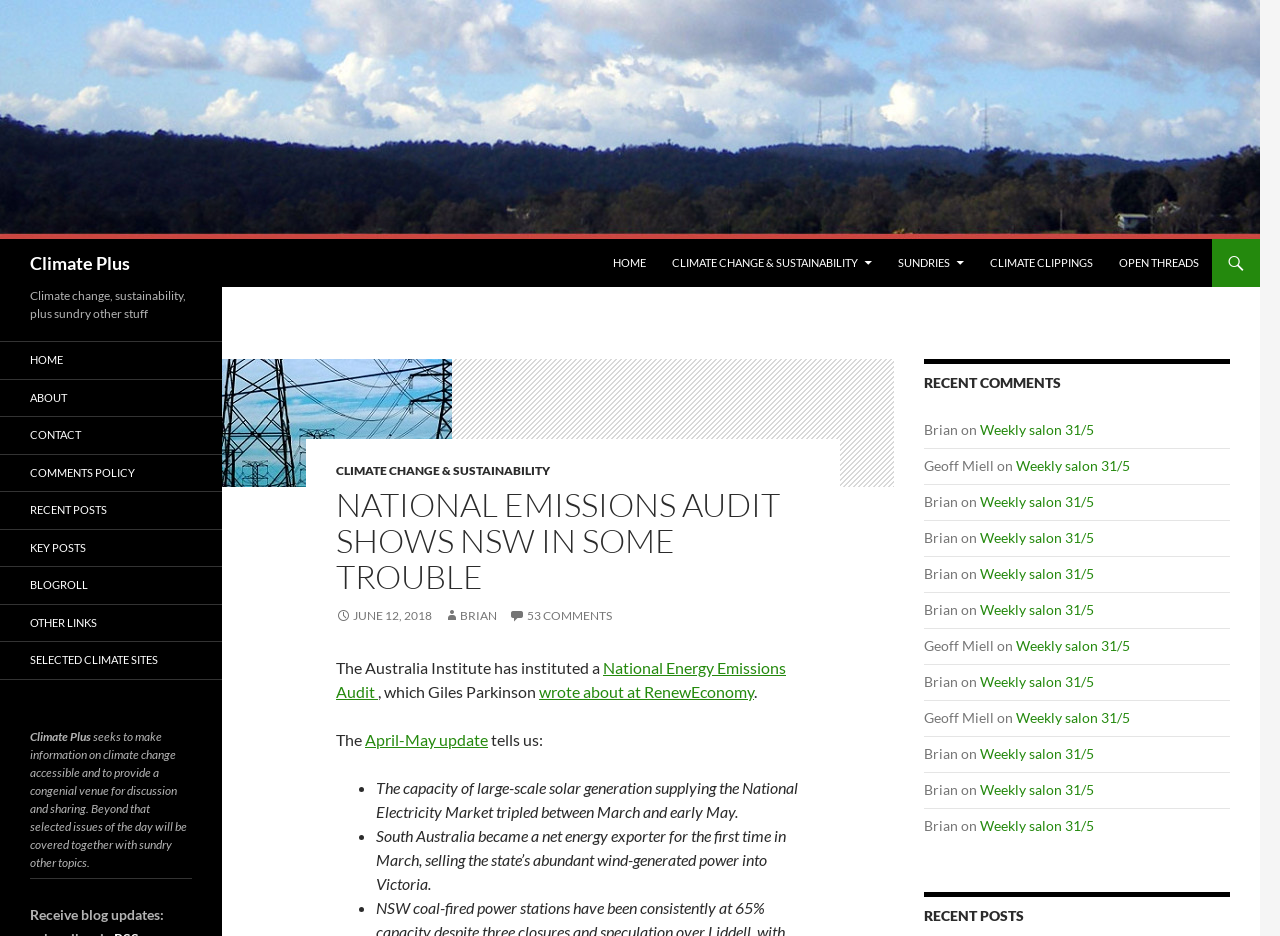What is the purpose of the website?
Please provide a comprehensive answer to the question based on the webpage screenshot.

I found the answer by reading the description 'Climate Plus seeks to make information on climate change accessible and to provide a congenial venue for discussion and sharing.' which indicates the purpose of the website.